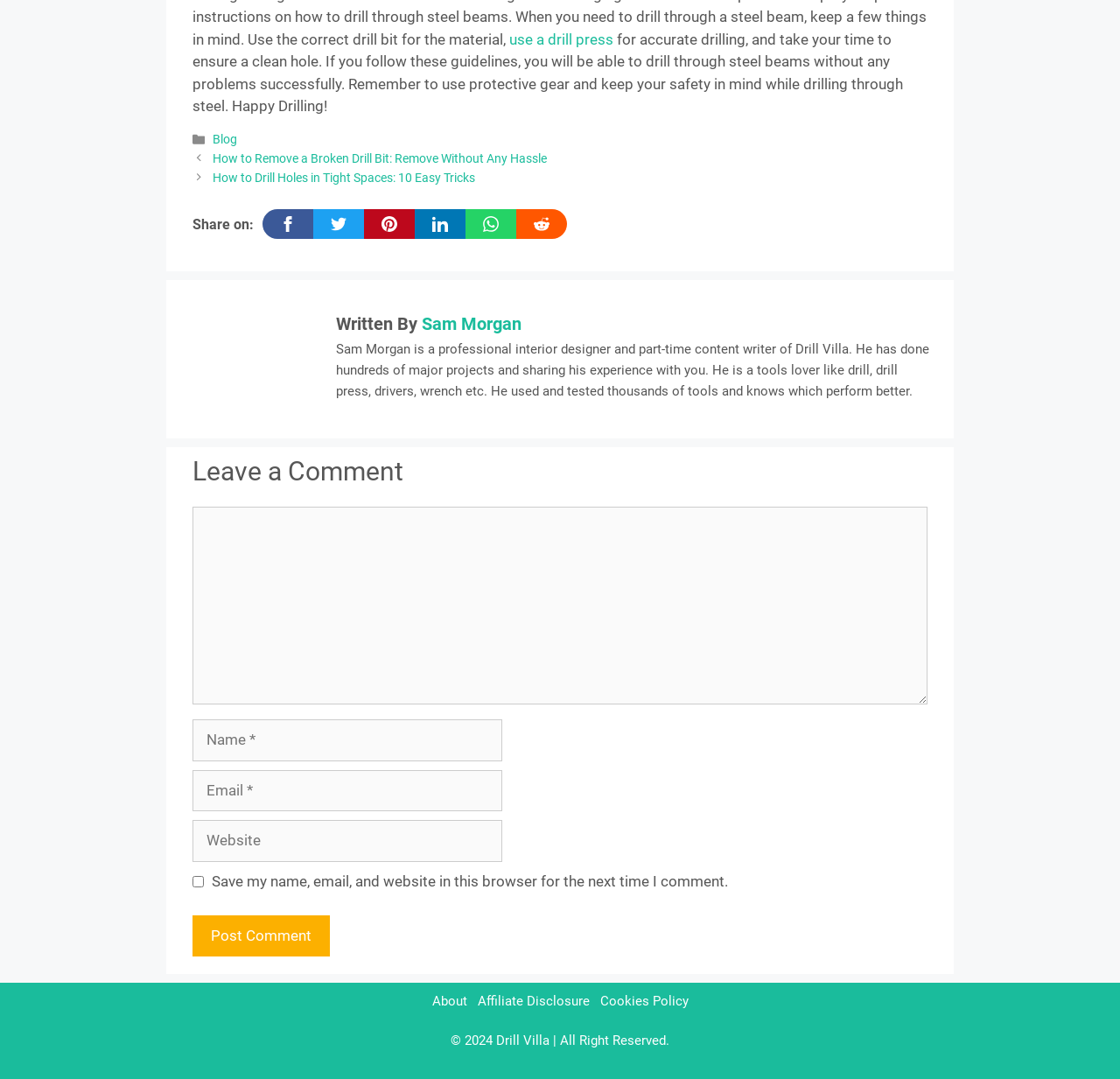What is the purpose of using a drill press?
Look at the screenshot and respond with a single word or phrase.

accurate drilling